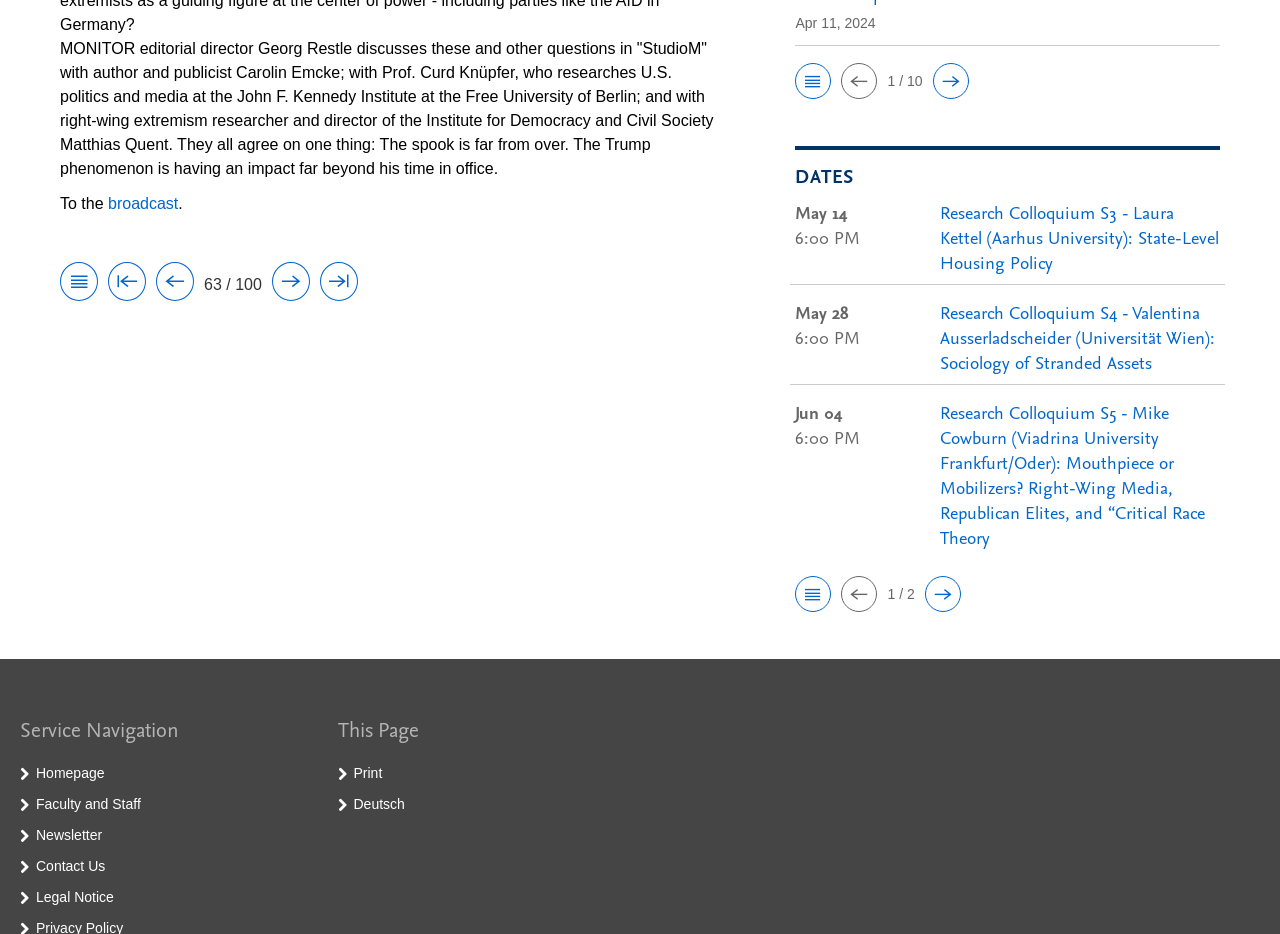Predict the bounding box of the UI element that fits this description: "Contact Us".

[0.028, 0.919, 0.082, 0.936]